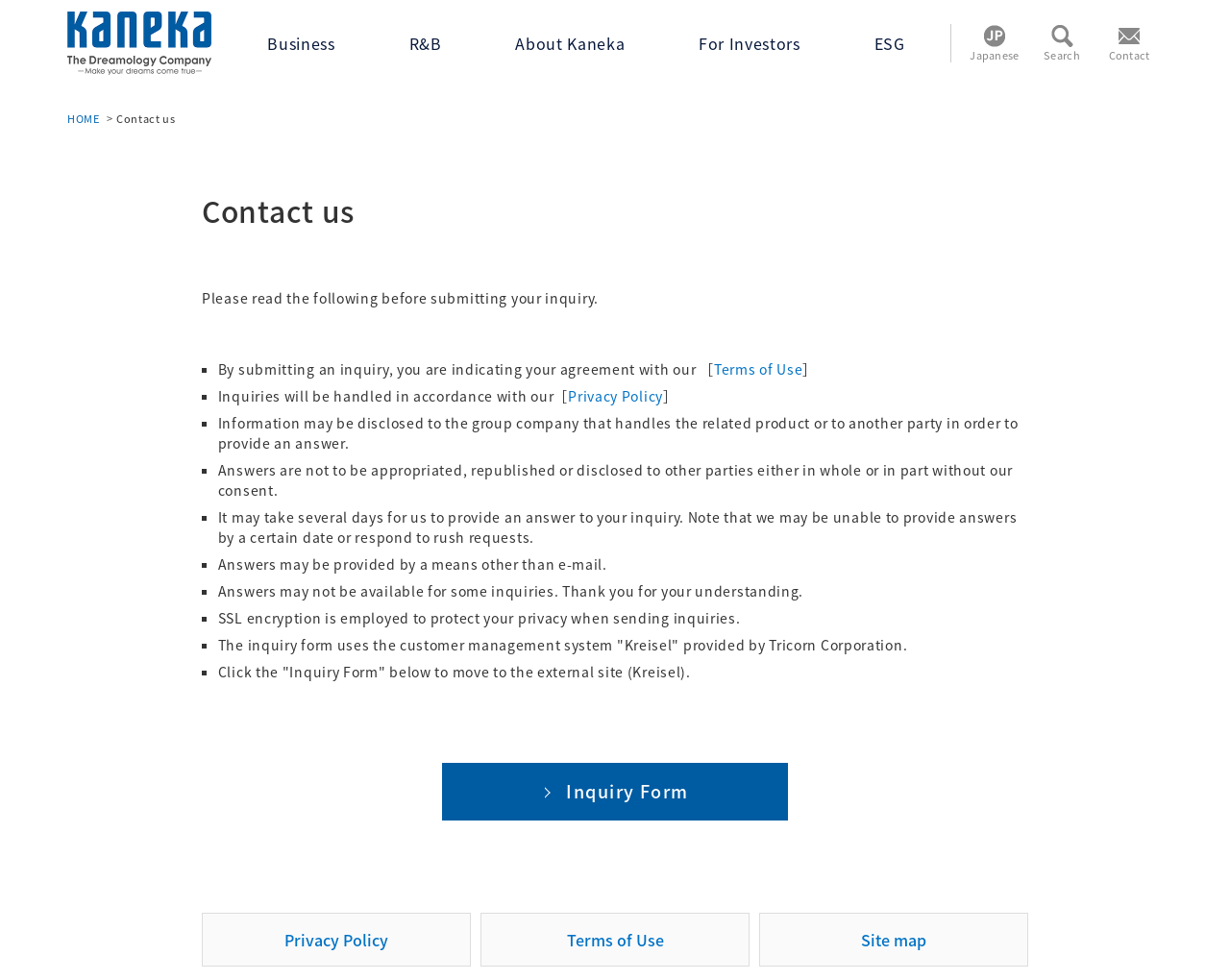Utilize the details in the image to give a detailed response to the question: What is the company name of this website?

The company name is mentioned in the link 'KANEKA The dreamology company - make you dreams come true' at the top of the webpage, and also in the title 'Contact us | KANEKA CORPORATION'.